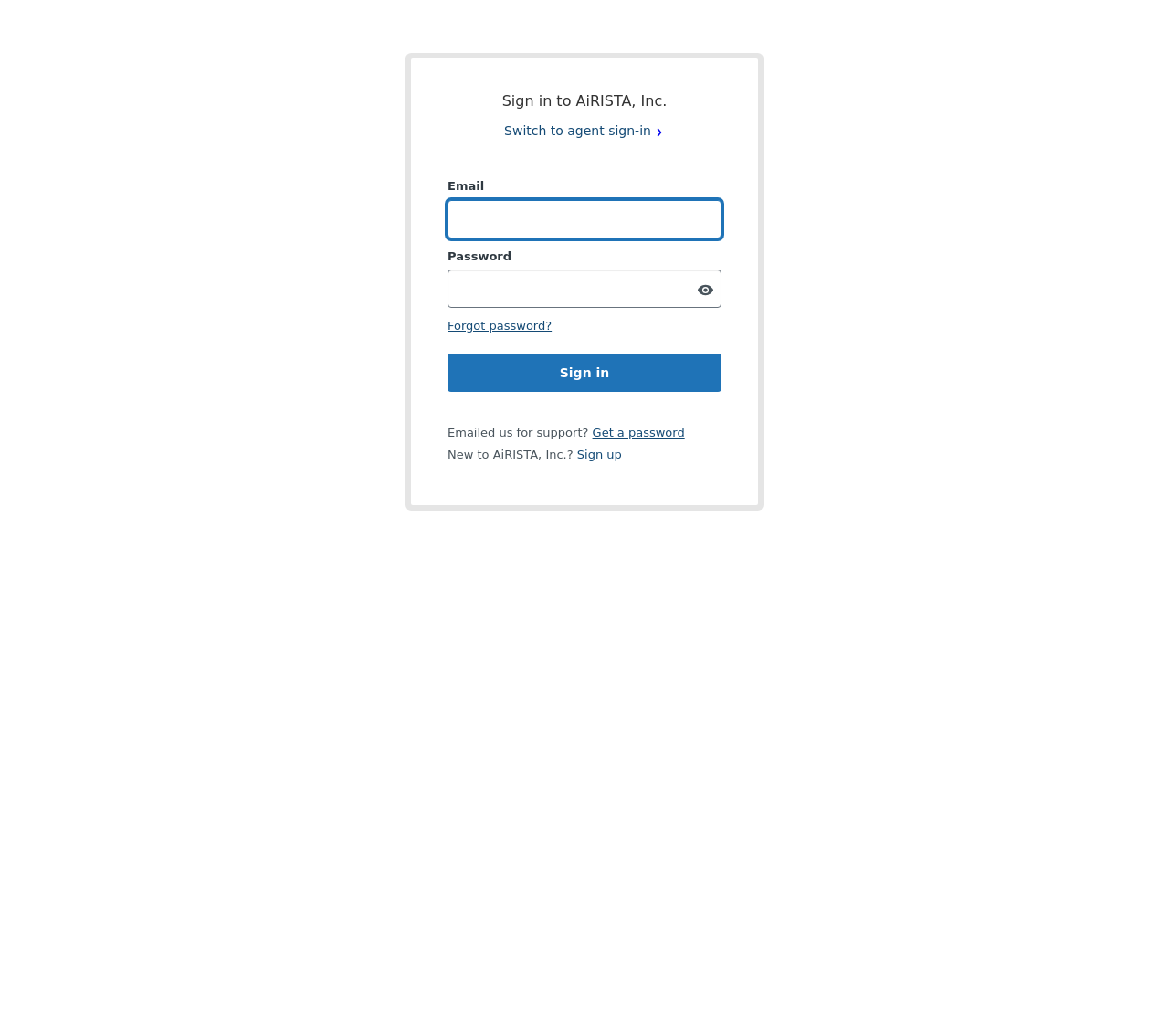Please determine the bounding box coordinates of the area that needs to be clicked to complete this task: 'Click forgot password'. The coordinates must be four float numbers between 0 and 1, formatted as [left, top, right, bottom].

[0.383, 0.308, 0.472, 0.321]